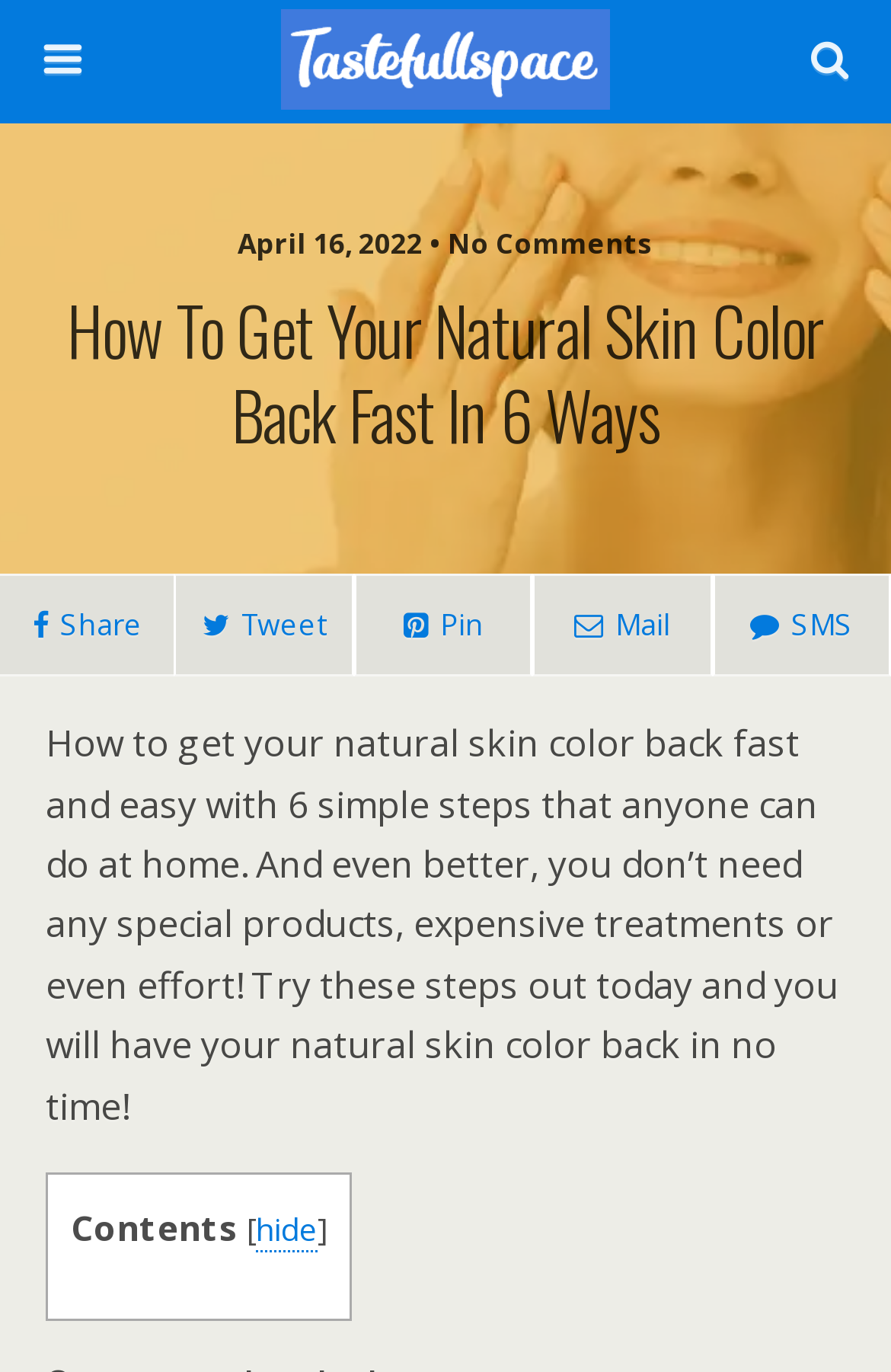Provide a brief response using a word or short phrase to this question:
Is there a table of contents available?

Yes